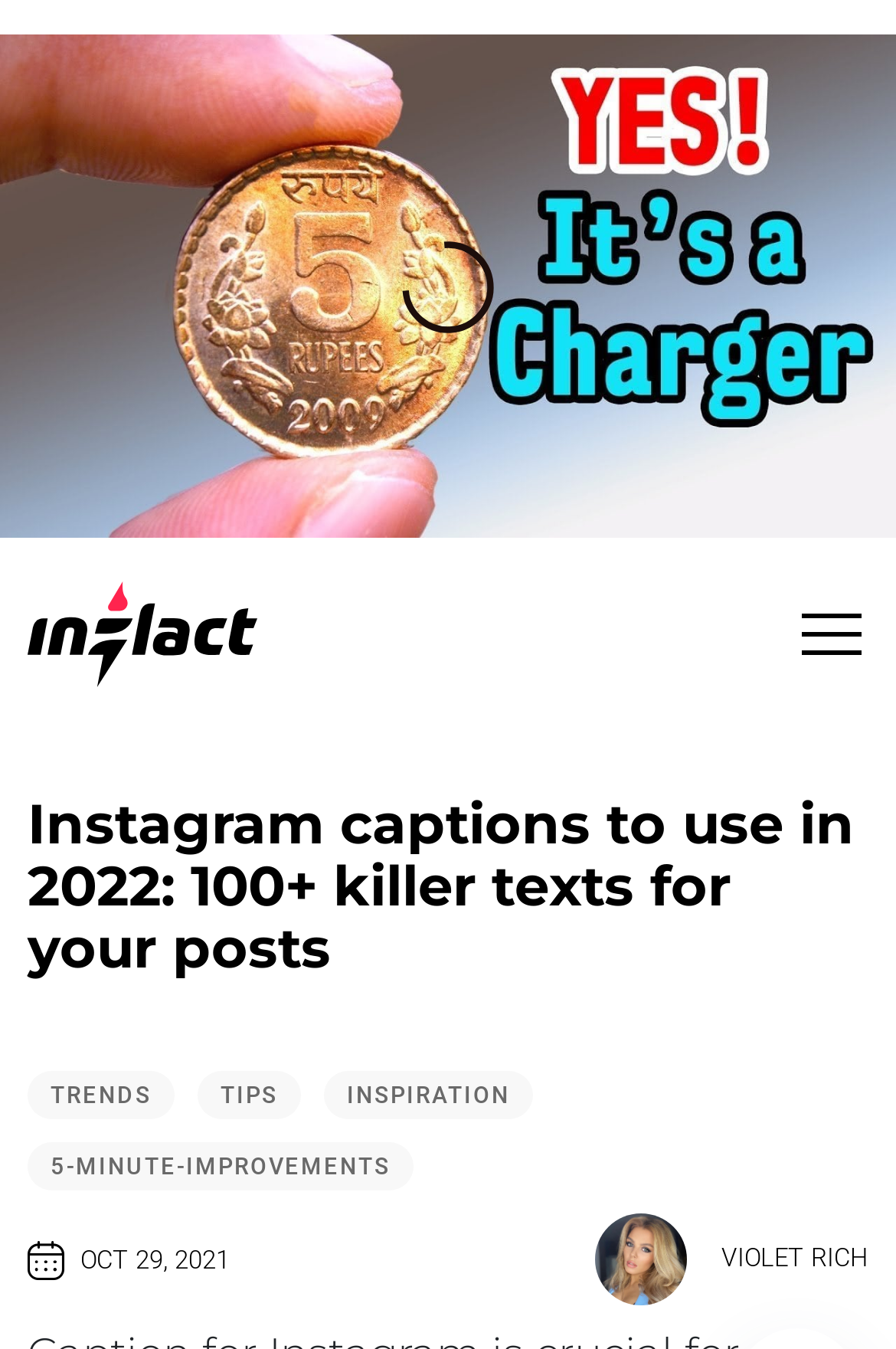Identify and provide the text of the main header on the webpage.

Instagram captions to use in 2022: 100+ killer texts for your posts